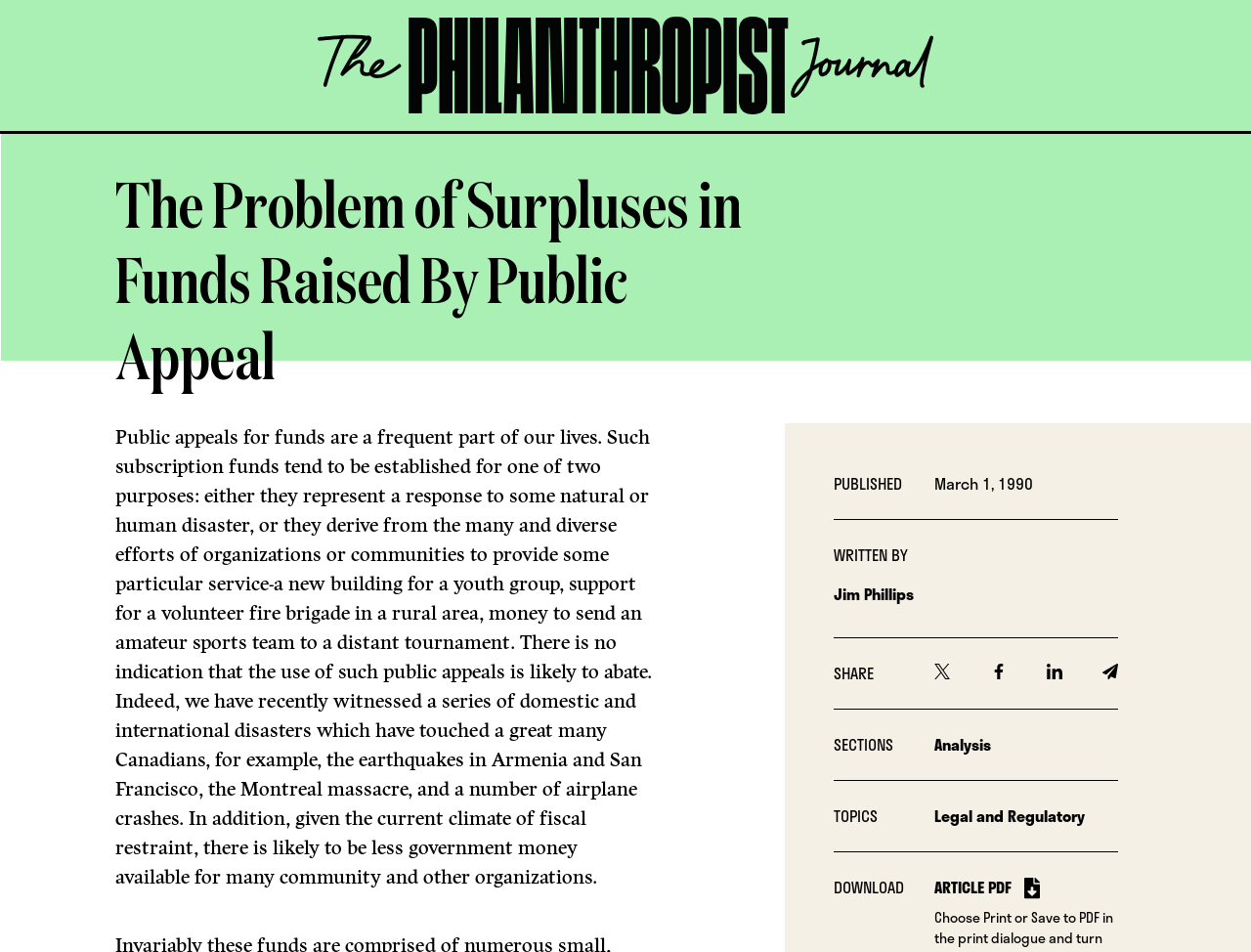Please study the image and answer the question comprehensively:
What is the purpose of subscription funds?

According to the article, subscription funds tend to be established for one of two purposes: either they represent a response to some natural or human disaster, or they derive from the many and diverse efforts of organizations or communities to provide some particular service.